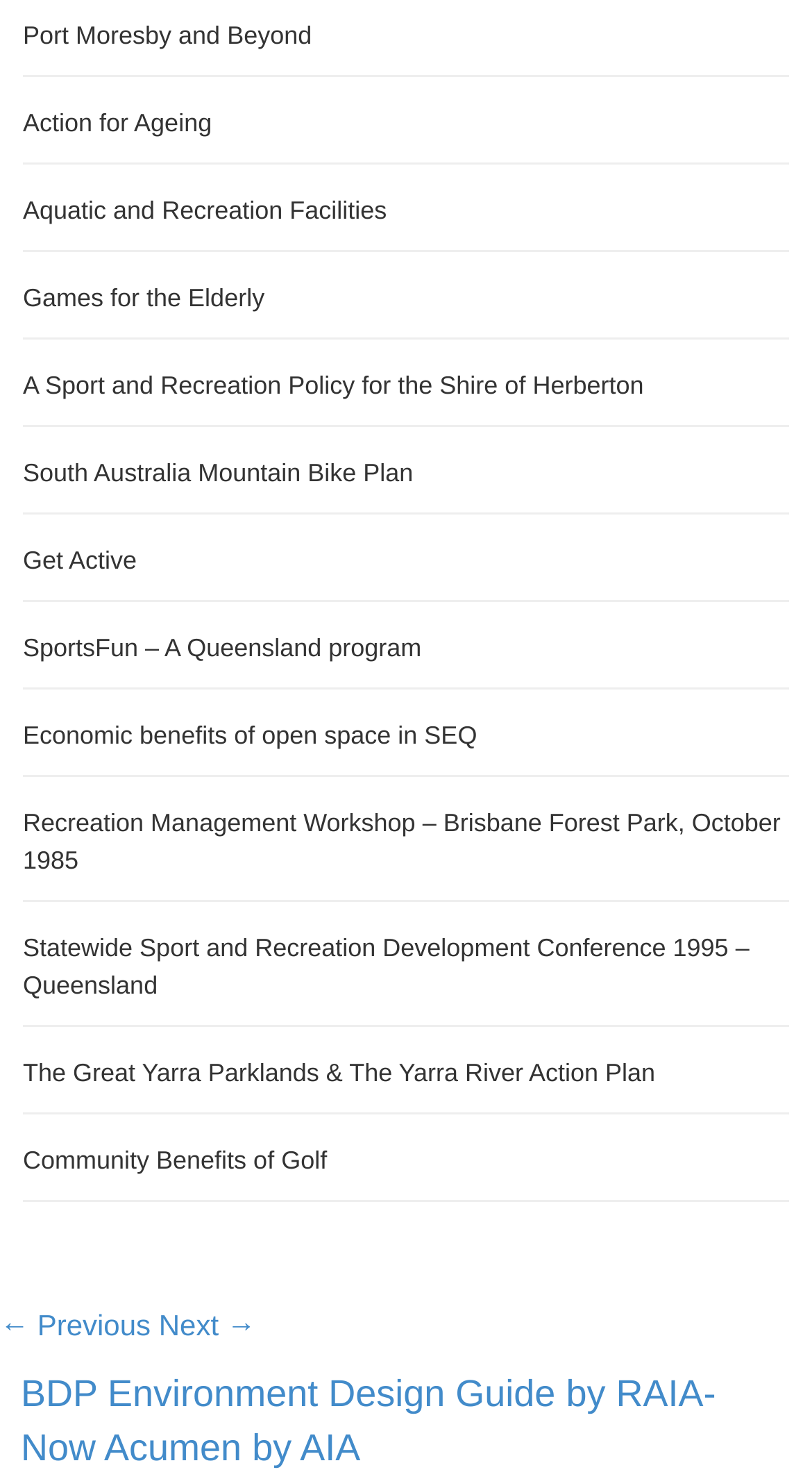Locate the bounding box coordinates of the area to click to fulfill this instruction: "Click on 'Next →'". The bounding box should be presented as four float numbers between 0 and 1, in the order [left, top, right, bottom].

[0.196, 0.885, 0.315, 0.907]